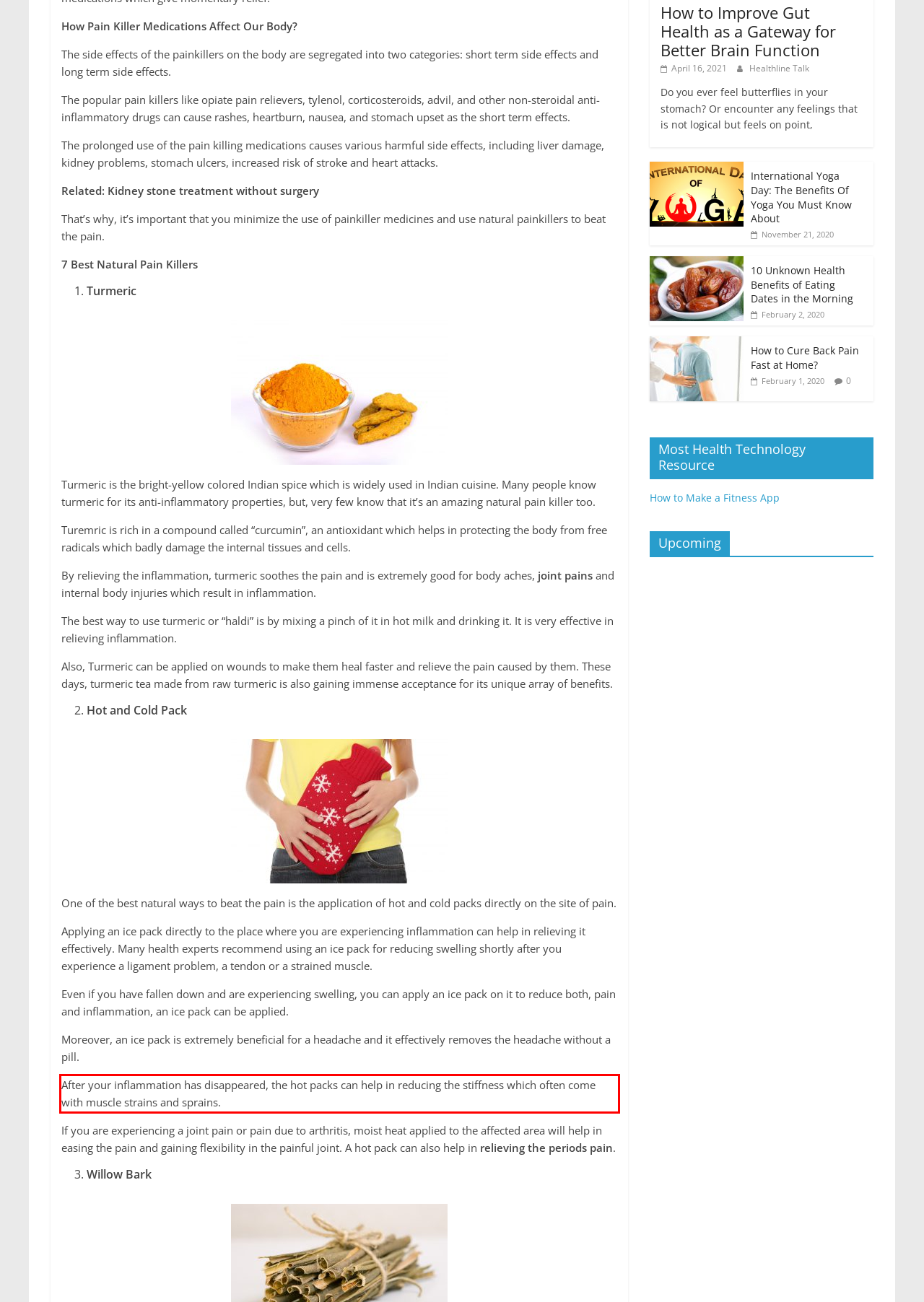You have a screenshot of a webpage with a UI element highlighted by a red bounding box. Use OCR to obtain the text within this highlighted area.

After your inflammation has disappeared, the hot packs can help in reducing the stiffness which often come with muscle strains and sprains.